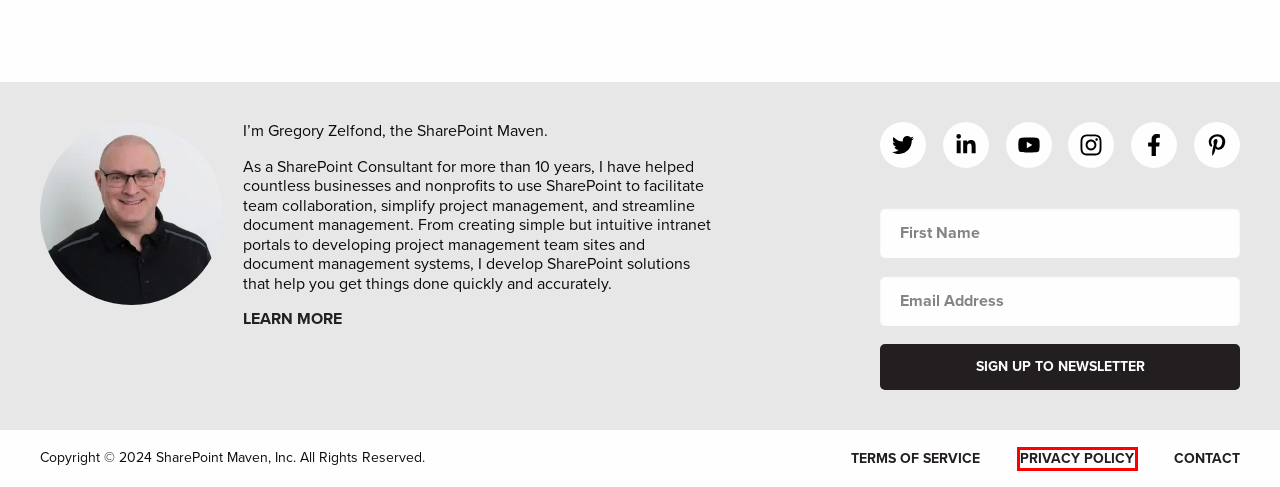Analyze the screenshot of a webpage that features a red rectangle bounding box. Pick the webpage description that best matches the new webpage you would see after clicking on the element within the red bounding box. Here are the candidates:
A. Does metadata still make sense in SharePoint Online? | SharePoint Maven
B. SharePoint Archives | SharePoint Maven
C. SharePoint Governance | SharePoint Maven
D. SharePoint for Software Development Firms | SharePoint Maven
E. Privacy Policy | SharePoint Maven
F. SharePoint best practices, tips and tricks | SharePoint Maven
G. SharePoint Document Management Consulting | SharePoint Maven
H. Terms & Conditions | SharePoint Maven

E